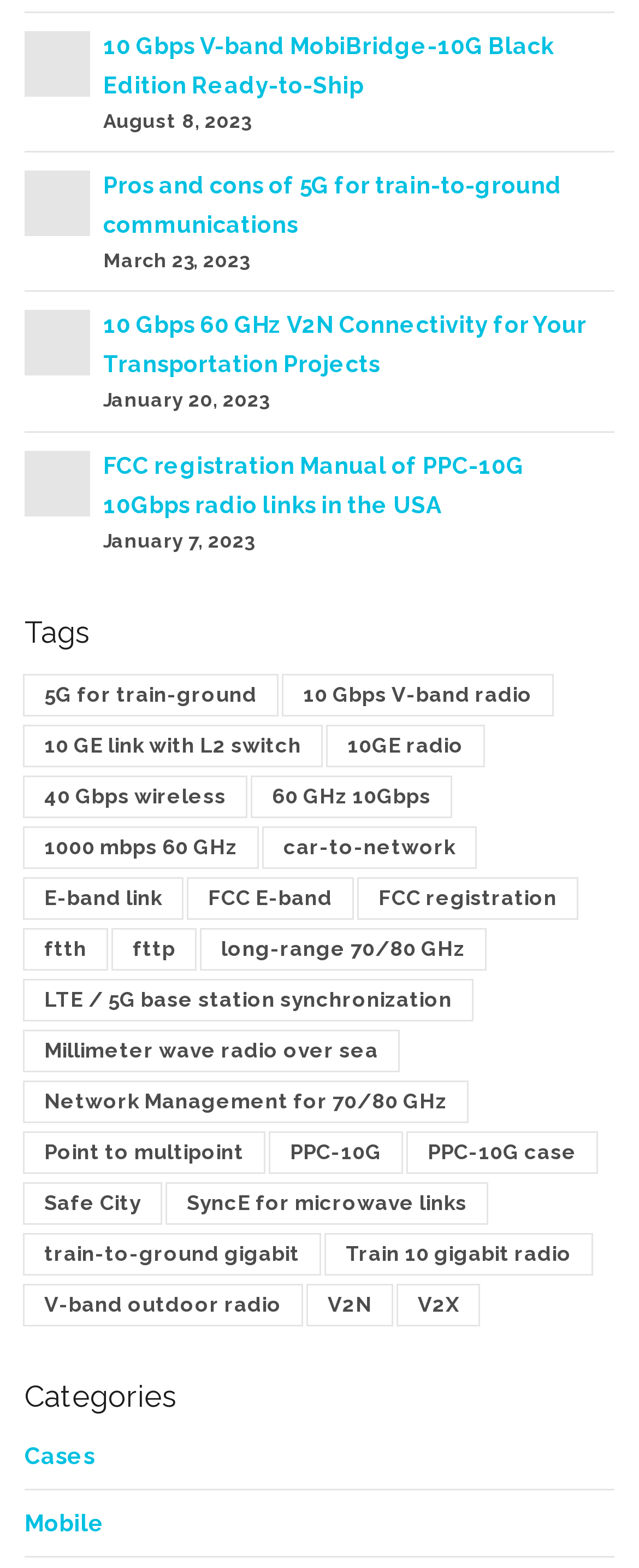Locate the bounding box coordinates of the element I should click to achieve the following instruction: "Click the link to learn about MobiBridge-10G V-band 57-71 Ghz 10 Gbos full duplex IP radio link".

[0.038, 0.031, 0.141, 0.047]